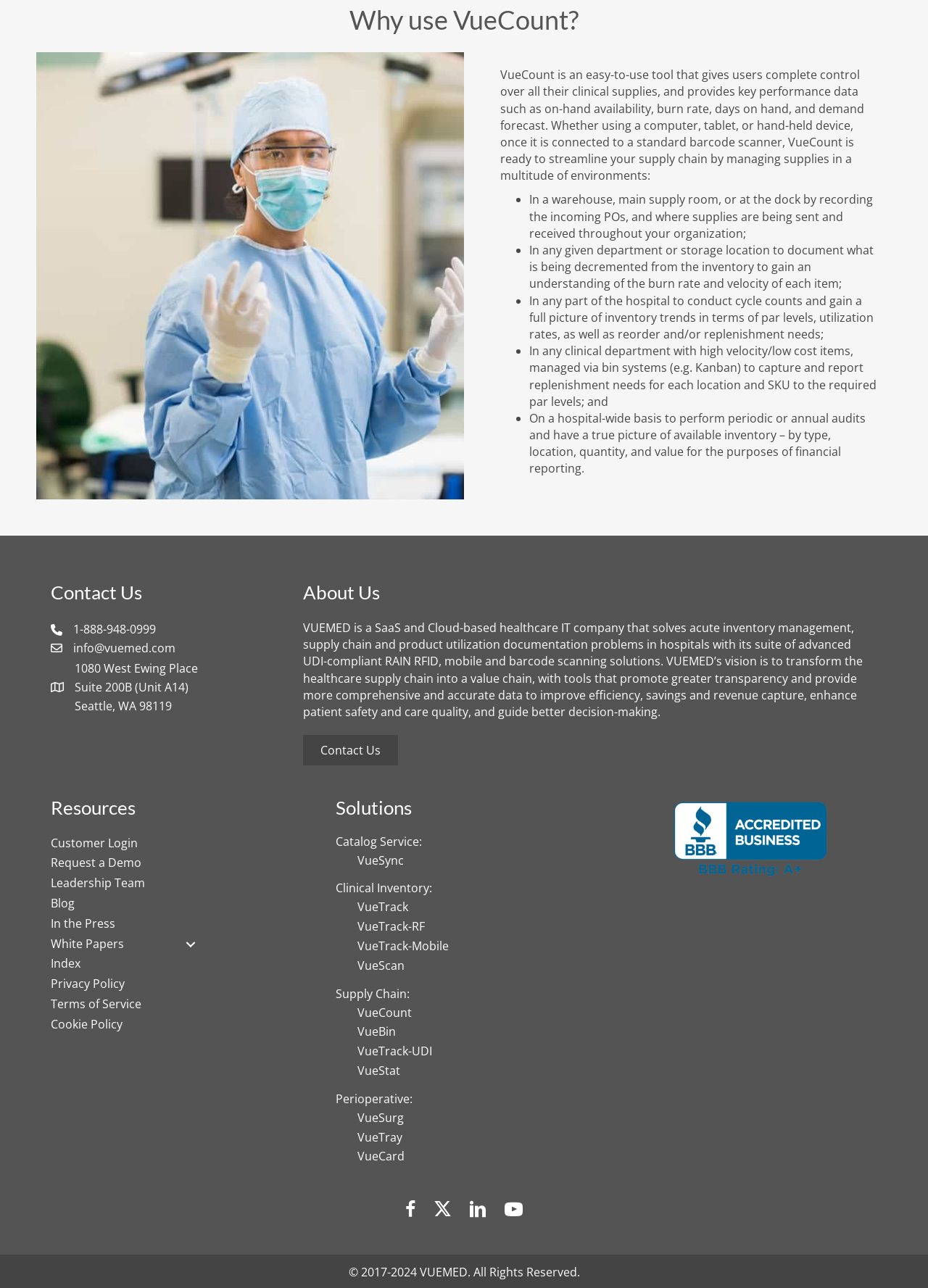What is the contact phone number?
Based on the image, answer the question with as much detail as possible.

The contact phone number is listed under the 'Contact Us' section, along with the email address and physical address.